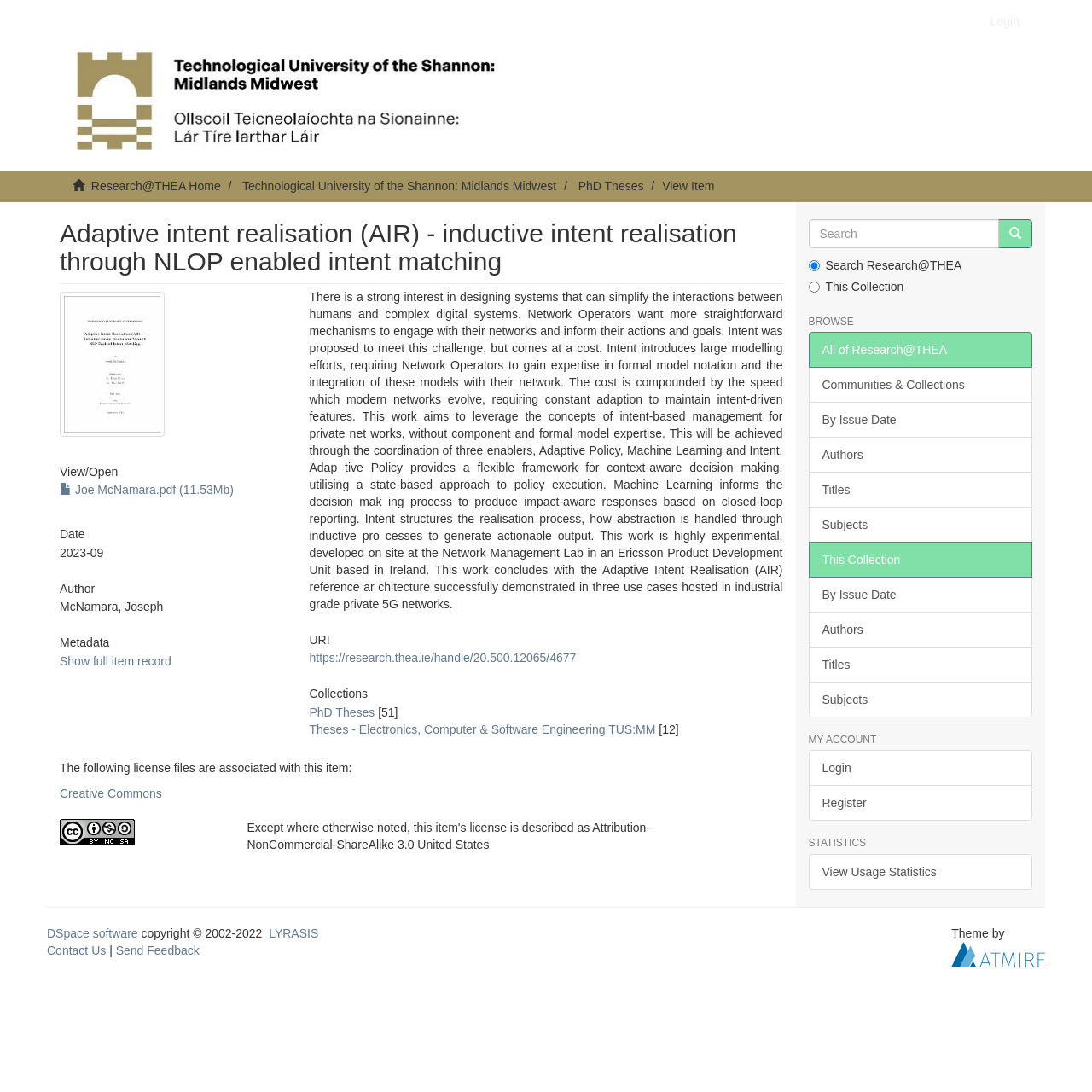Analyze the image and give a detailed response to the question:
What is the license associated with this research paper?

The license associated with this research paper can be found in the section with the text 'The following license files are associated with this item:' which is located below the 'Metadata' section. The license is listed as 'Creative Commons Attribution-NonCommercial-ShareAlike 3.0 United States'.